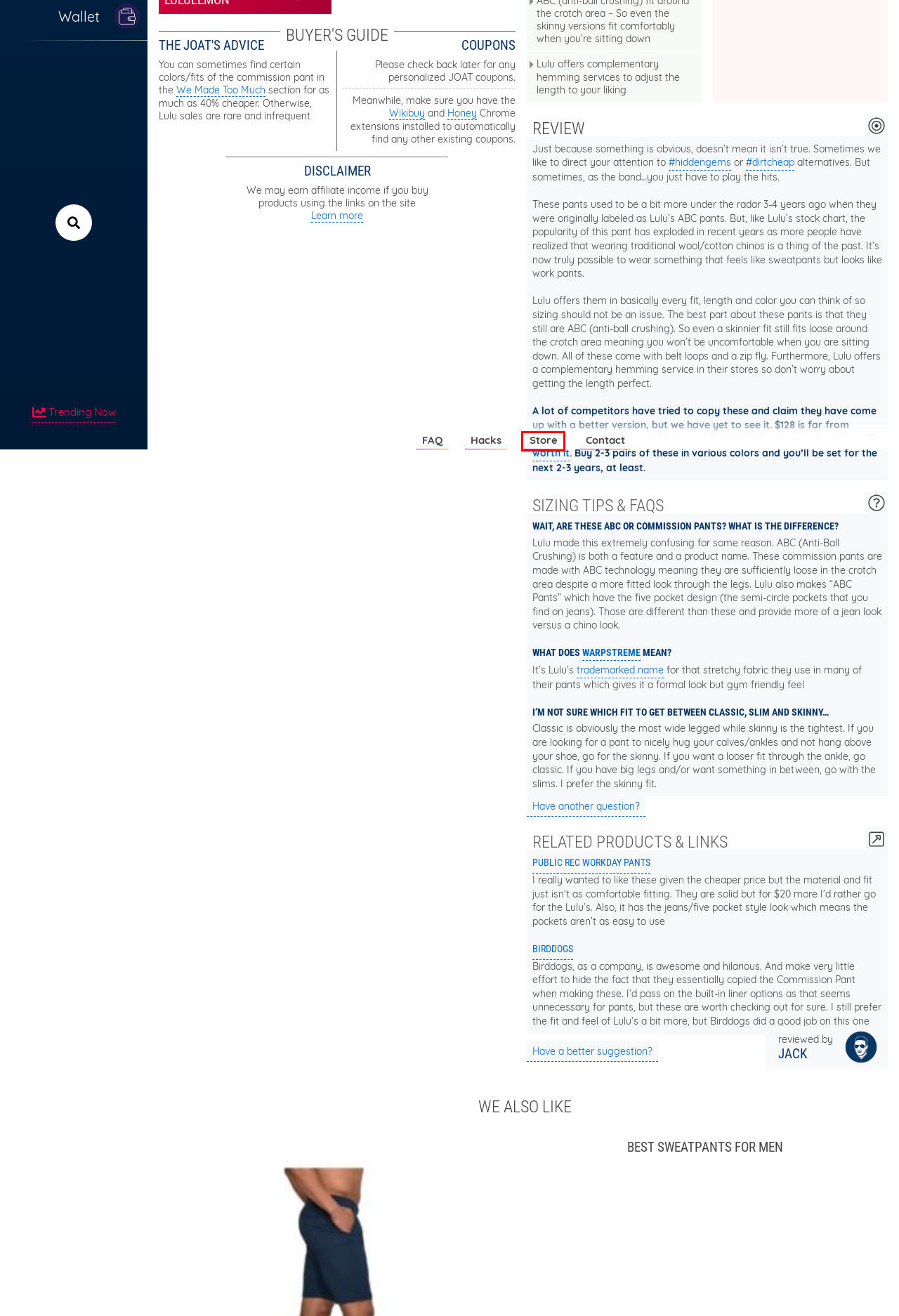Observe the screenshot of a webpage with a red bounding box around an element. Identify the webpage description that best fits the new page after the element inside the bounding box is clicked. The candidates are:
A. Coming Soon
B. Store - The Jack of All Trends
C. Tech Archives - The Jack of All Trends
D. FAQ - The Jack of All Trends
E. Best Workout Leggings for Women - The Jack of All Trends
F. Hacks - The Jack of All Trends
G. Automatic Coupons, Promo Codes, and Deals | Honey
H. Best Sweatpants for Men - The Jack of All Trends

B